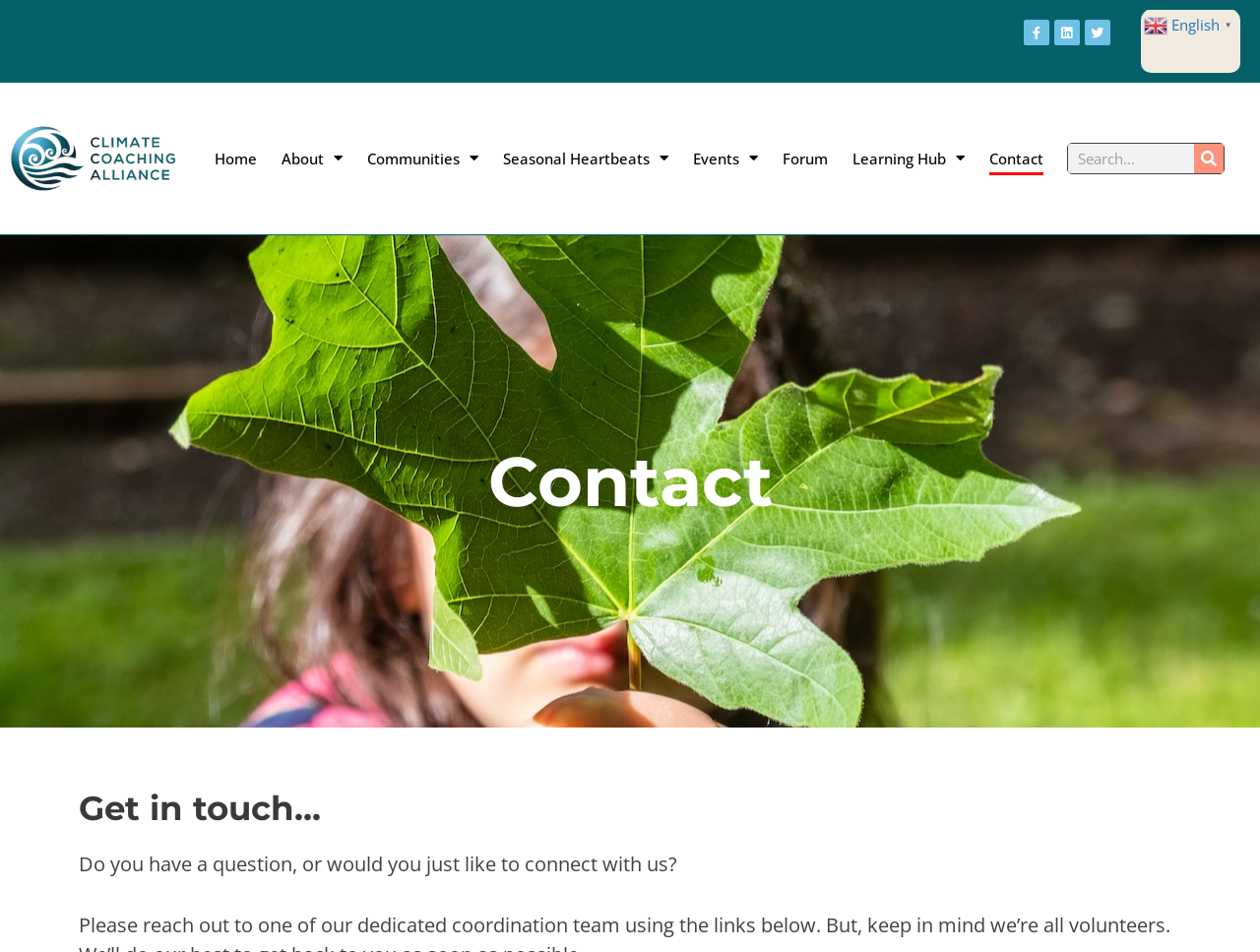Identify the bounding box coordinates of the area you need to click to perform the following instruction: "Go to Home page".

[0.17, 0.149, 0.204, 0.184]